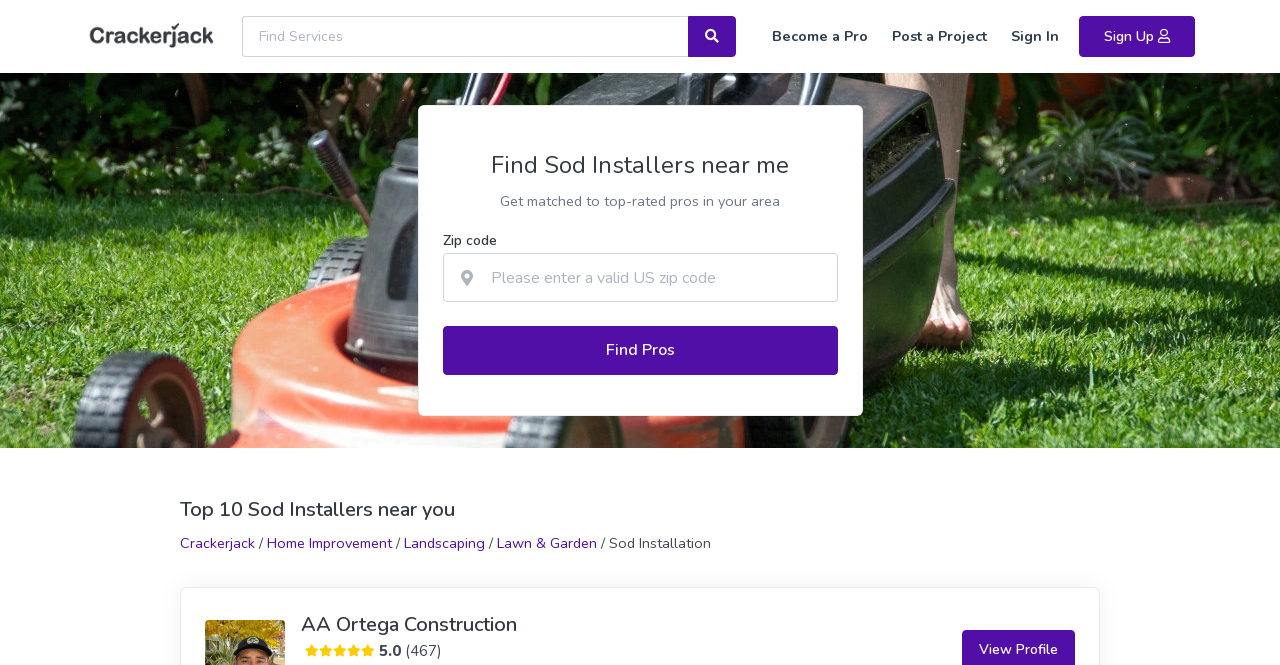Please respond to the question using a single word or phrase:
What is the call-to-action button on the search function?

Find Pros